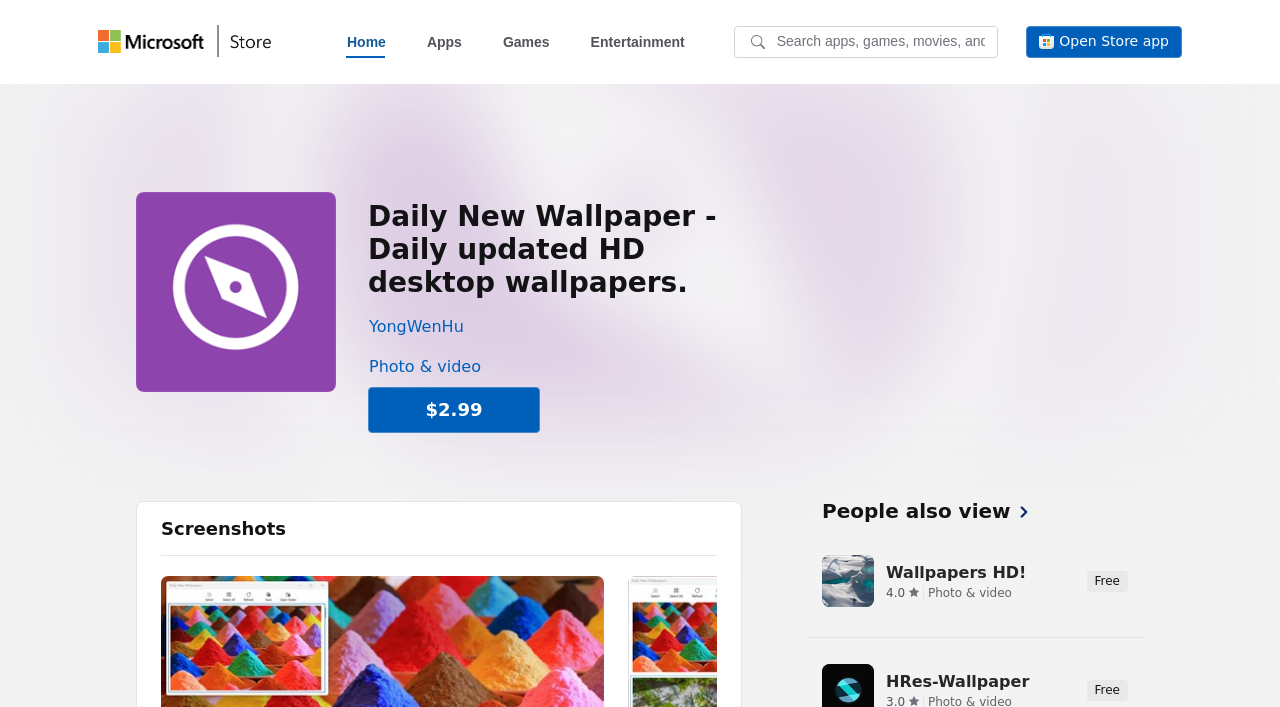Could you identify the text that serves as the heading for this webpage?

Daily New Wallpaper - Daily updated HD desktop wallpapers.